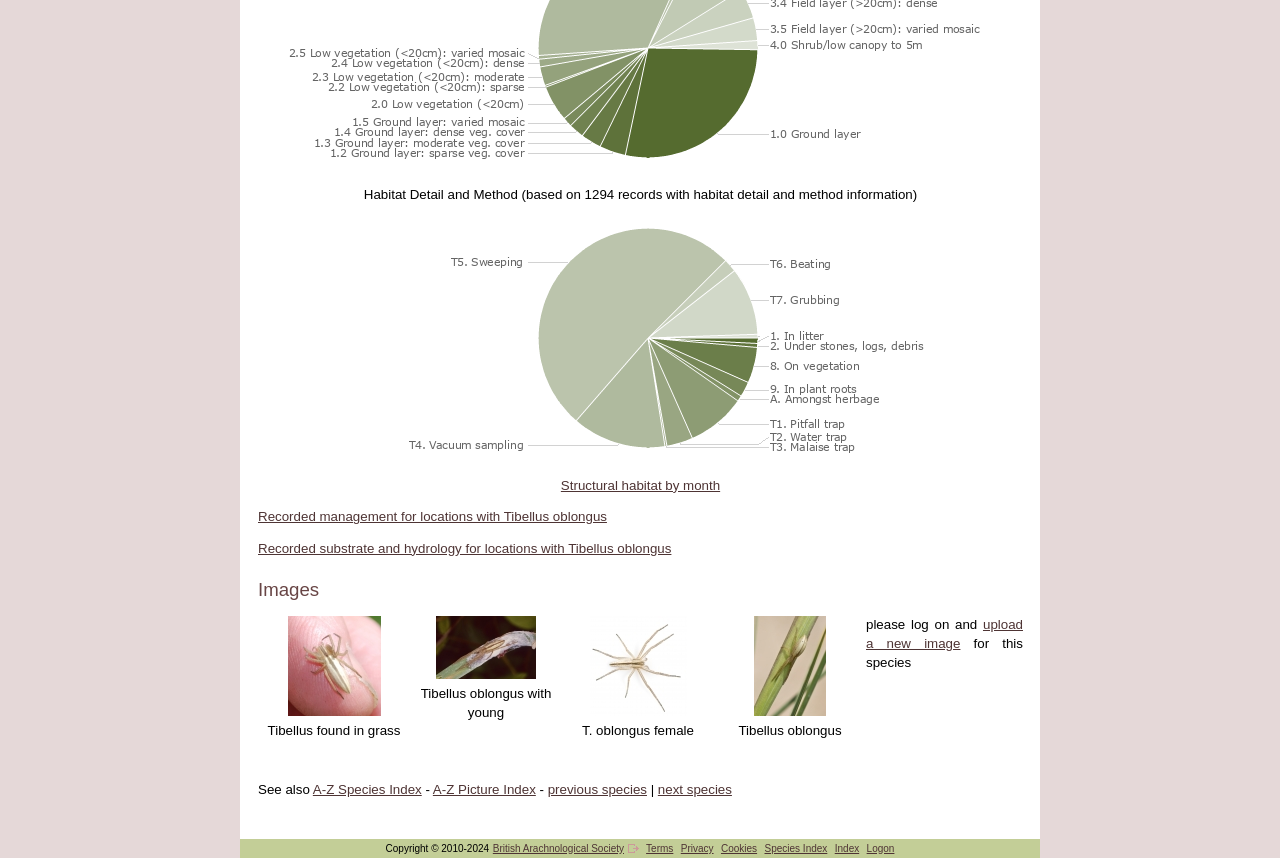Specify the bounding box coordinates of the area to click in order to follow the given instruction: "View the next species."

[0.514, 0.912, 0.572, 0.929]